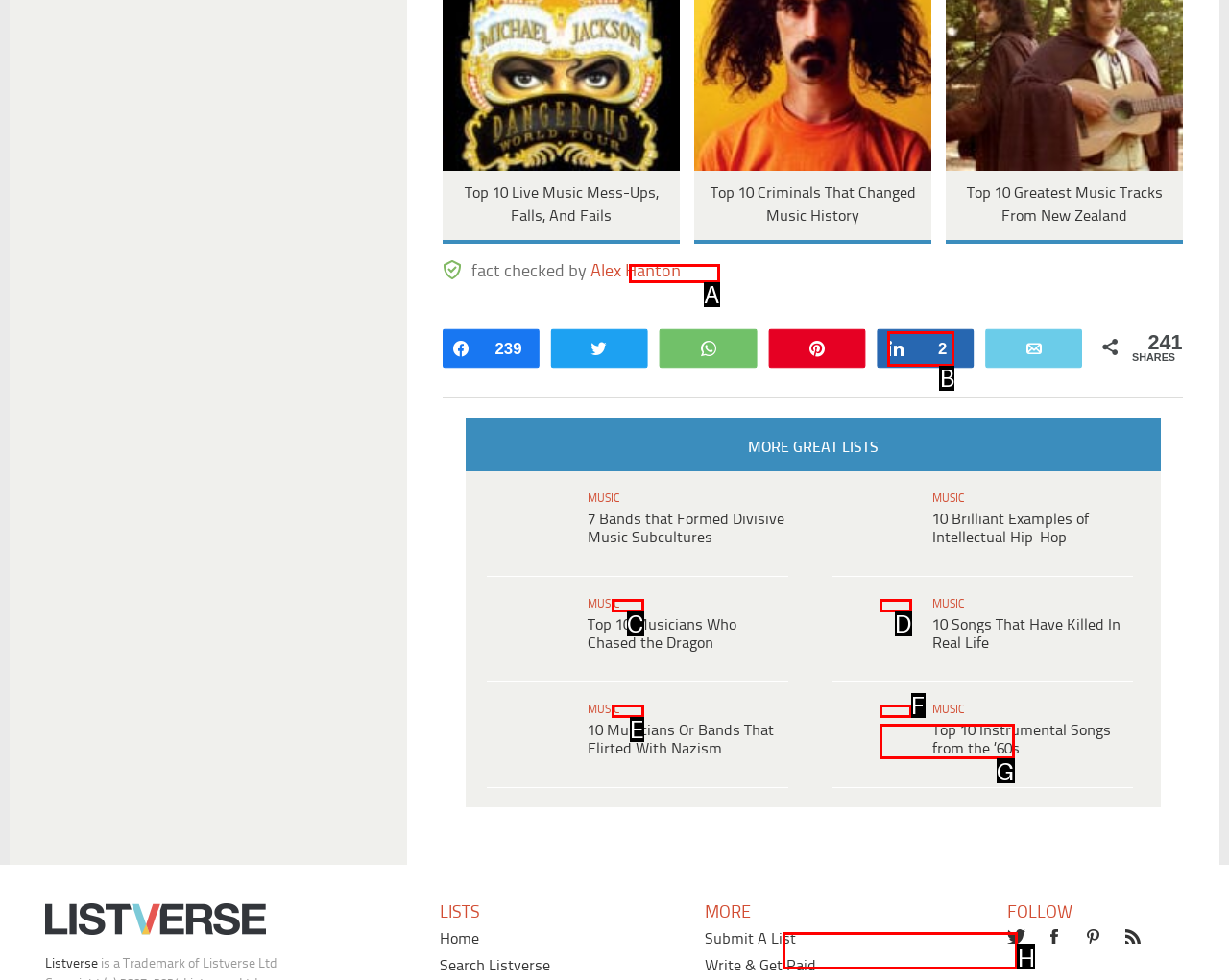Determine which letter corresponds to the UI element to click for this task: View 10 Songs That Have Killed In Real Life
Respond with the letter from the available options.

H